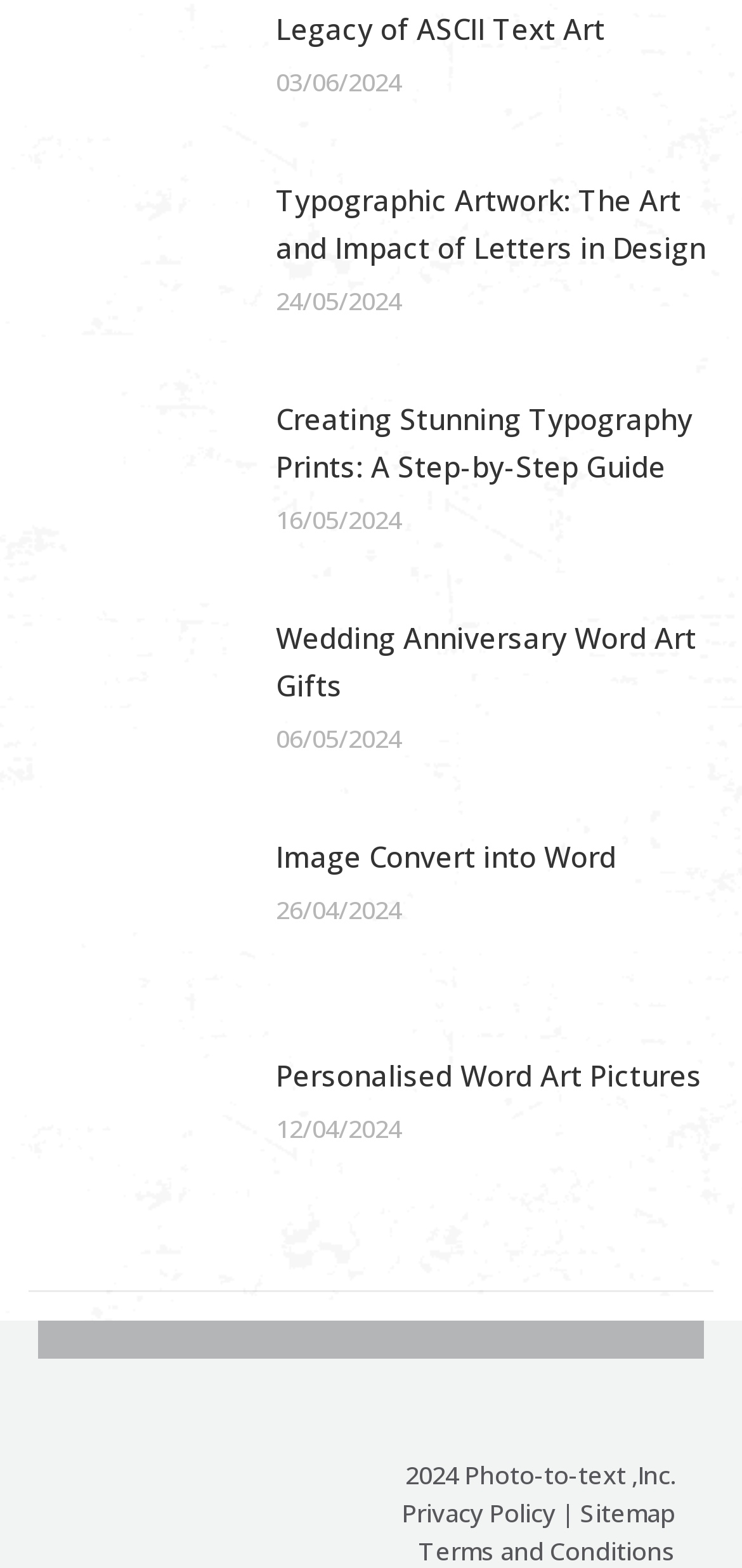What is the topic of the third article?
Provide a detailed and well-explained answer to the question.

The third article has a link element with the text 'Wedding Anniversary Word Art Gifts', which suggests that the article is about wedding anniversary gifts related to word art.